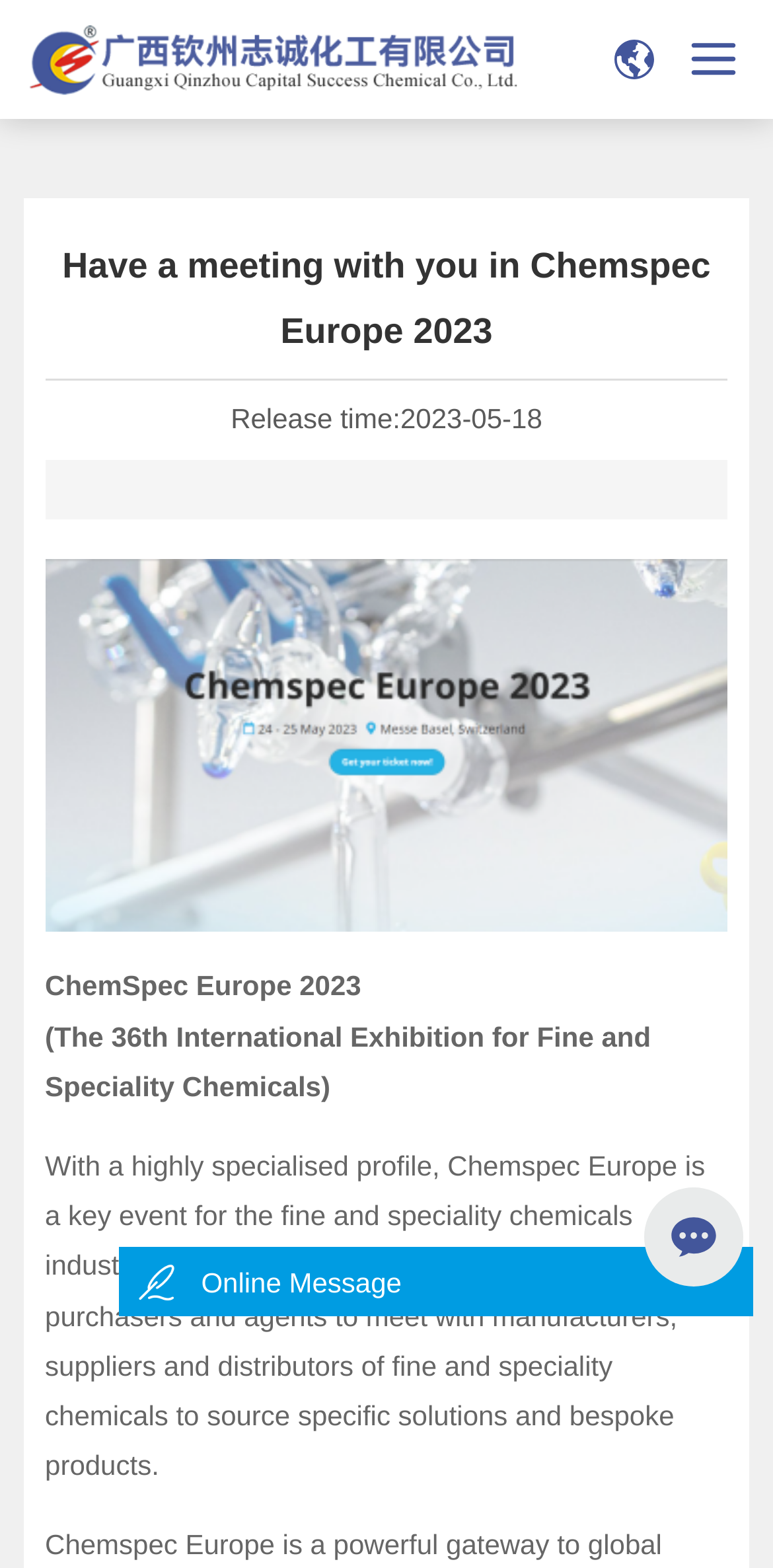Using the provided description: "alt="LOGO" title="LOGO"", find the bounding box coordinates of the corresponding UI element. The output should be four float numbers between 0 and 1, in the format [left, top, right, bottom].

[0.038, 0.01, 0.679, 0.066]